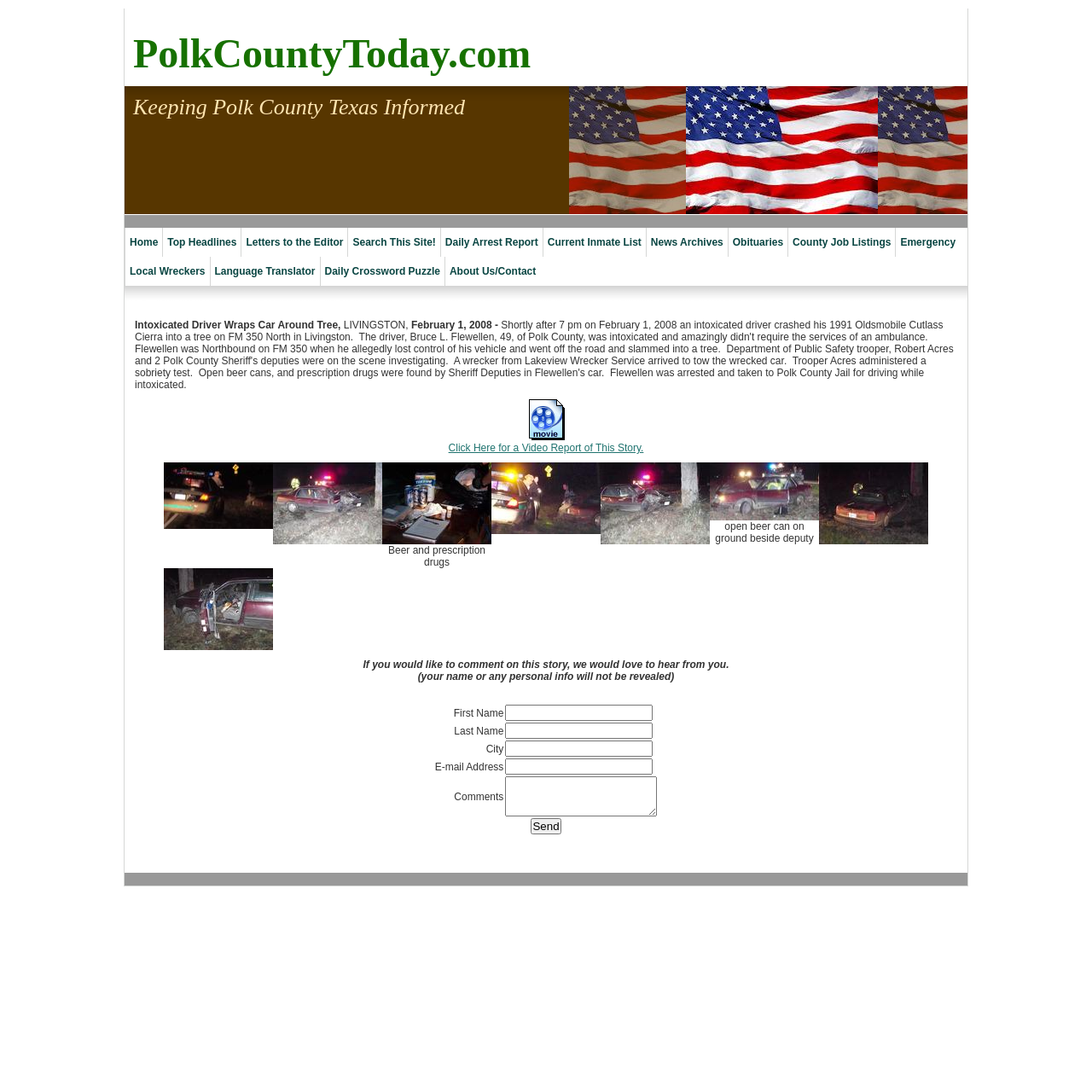What is the name of the website?
Please interpret the details in the image and answer the question thoroughly.

The website's name is obtained from the heading element at the top of the webpage, which reads 'PolkCountyToday.com'.